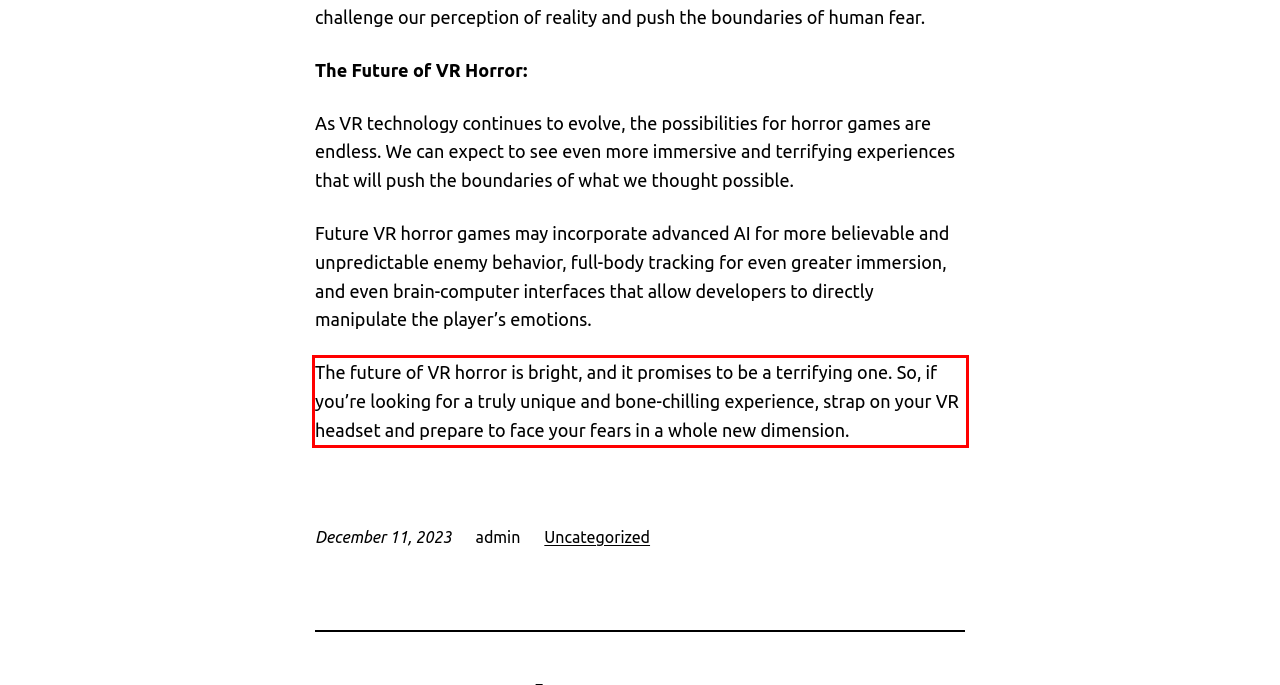Within the screenshot of the webpage, there is a red rectangle. Please recognize and generate the text content inside this red bounding box.

The future of VR horror is bright, and it promises to be a terrifying one. So, if you’re looking for a truly unique and bone-chilling experience, strap on your VR headset and prepare to face your fears in a whole new dimension.